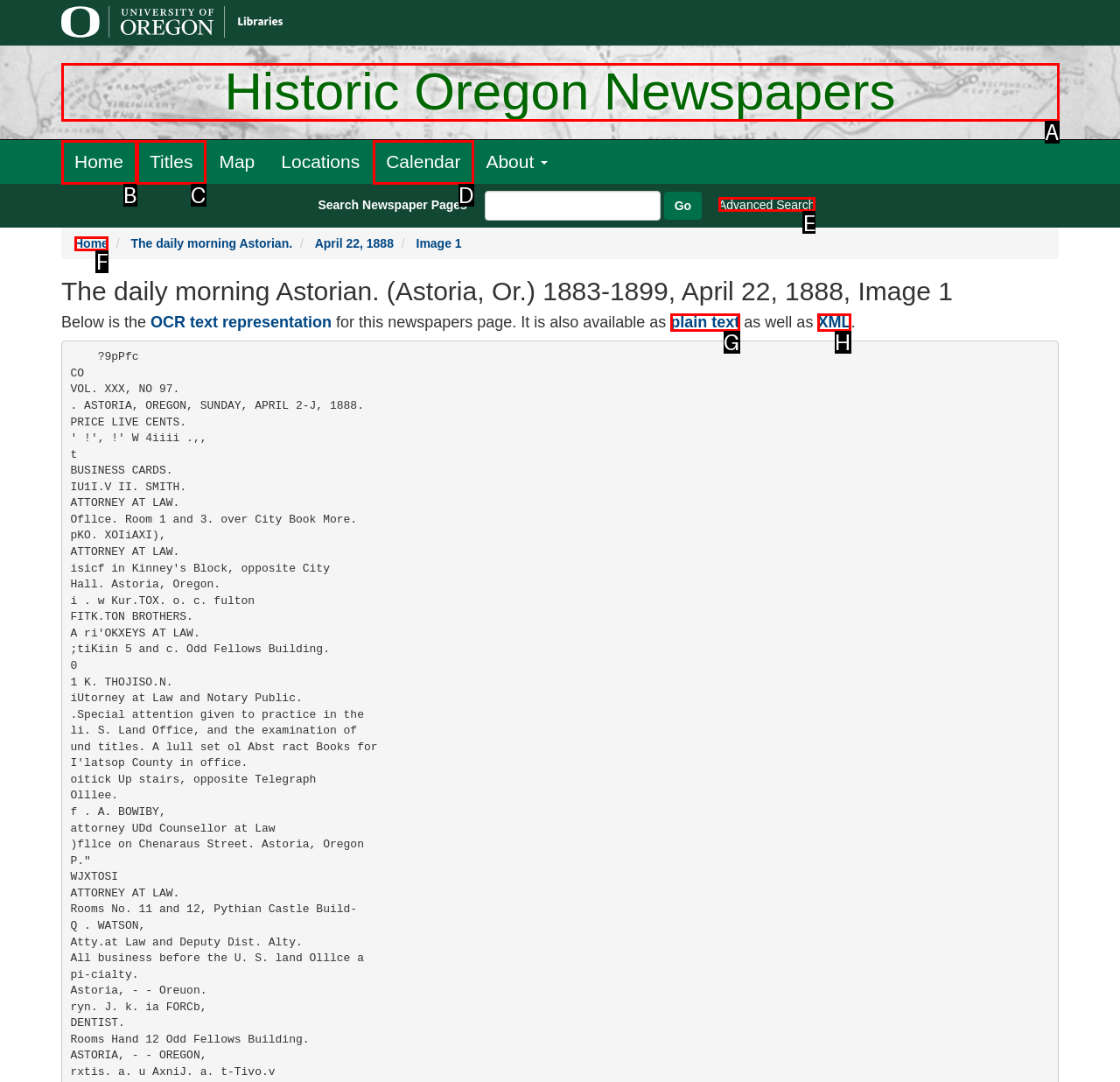Using the description: Lurk on Twitter, find the best-matching HTML element. Indicate your answer with the letter of the chosen option.

None